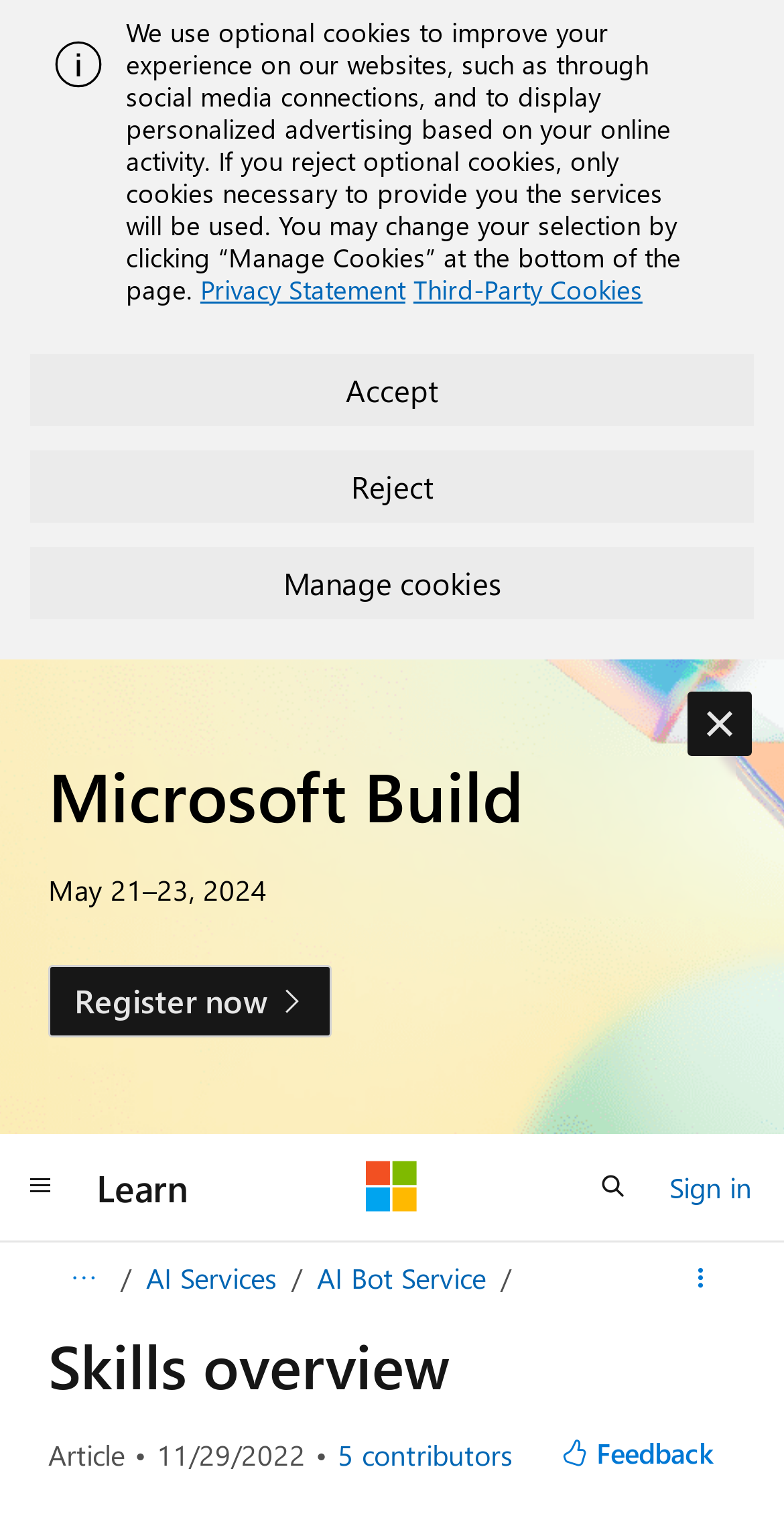Find the bounding box coordinates of the element's region that should be clicked in order to follow the given instruction: "Register for Microsoft Build". The coordinates should consist of four float numbers between 0 and 1, i.e., [left, top, right, bottom].

[0.062, 0.631, 0.424, 0.679]